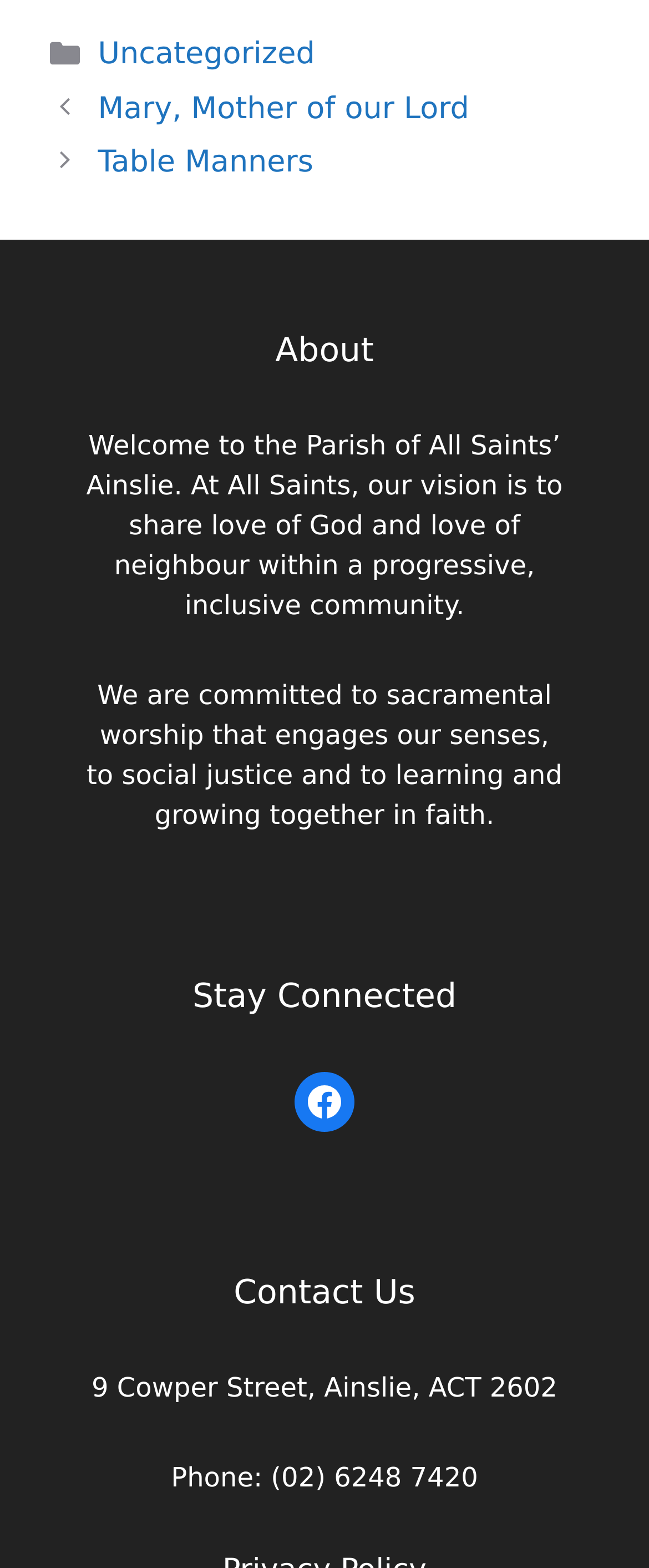What is the address of the parish?
Please ensure your answer is as detailed and informative as possible.

The address of the parish can be found in the static text '9 Cowper Street, Ainslie, ACT 2602' which is located in the complementary element with bounding box coordinates [0.128, 0.807, 0.872, 0.841].